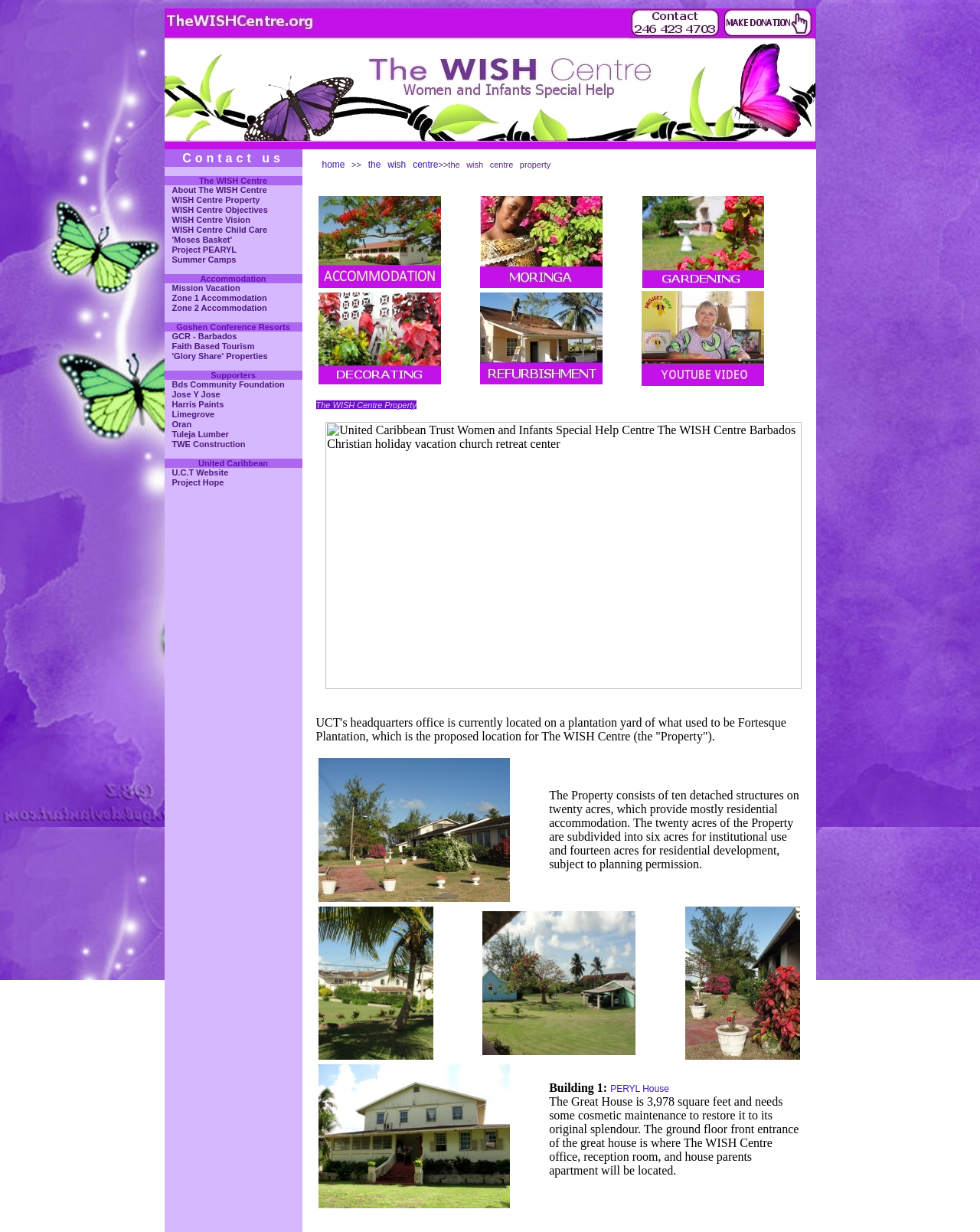Highlight the bounding box coordinates of the element you need to click to perform the following instruction: "Explore Goshen Conference Resorts."

[0.168, 0.269, 0.293, 0.277]